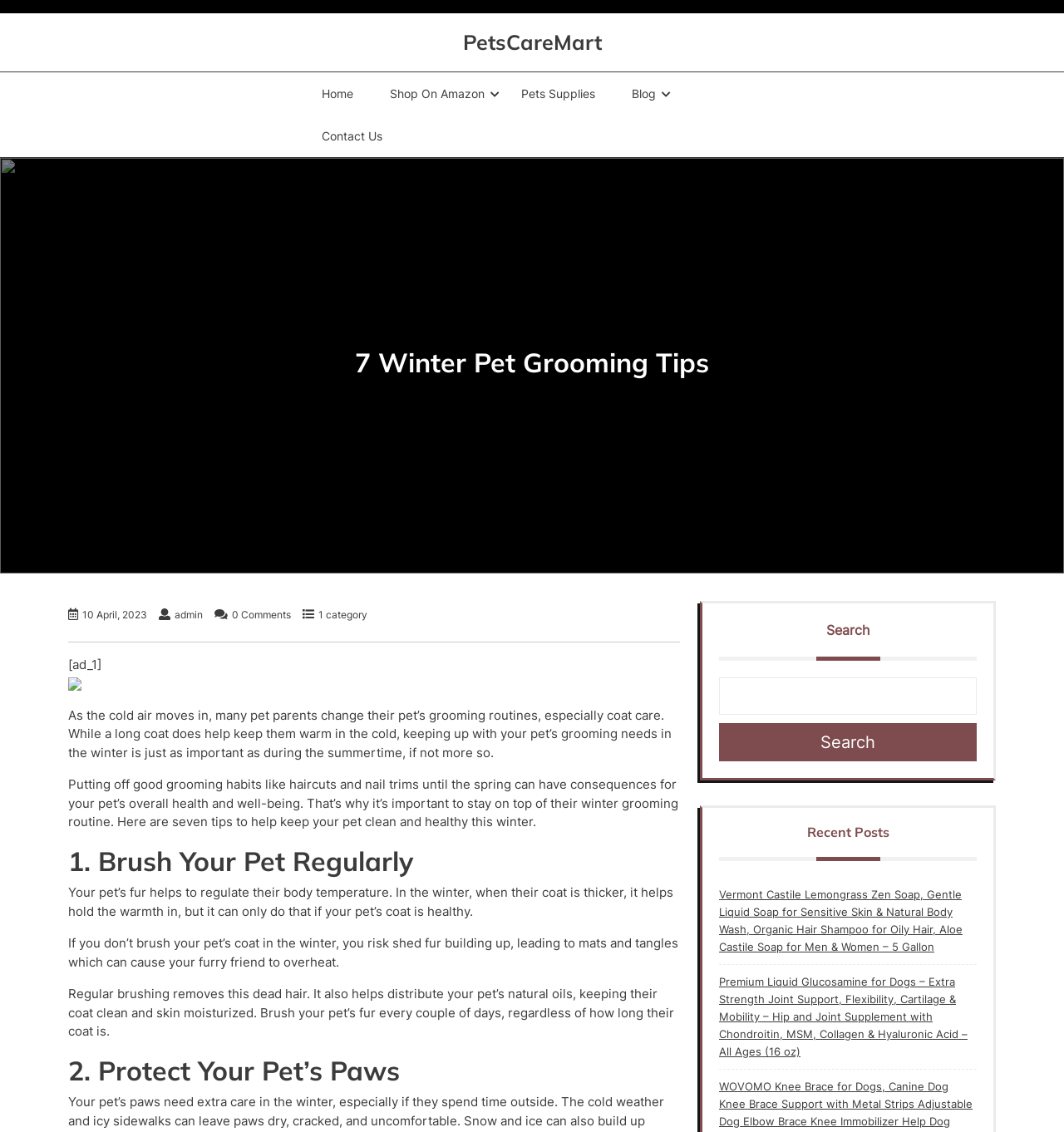Point out the bounding box coordinates of the section to click in order to follow this instruction: "Click on the 'Contact Us' link".

[0.287, 0.101, 0.375, 0.139]